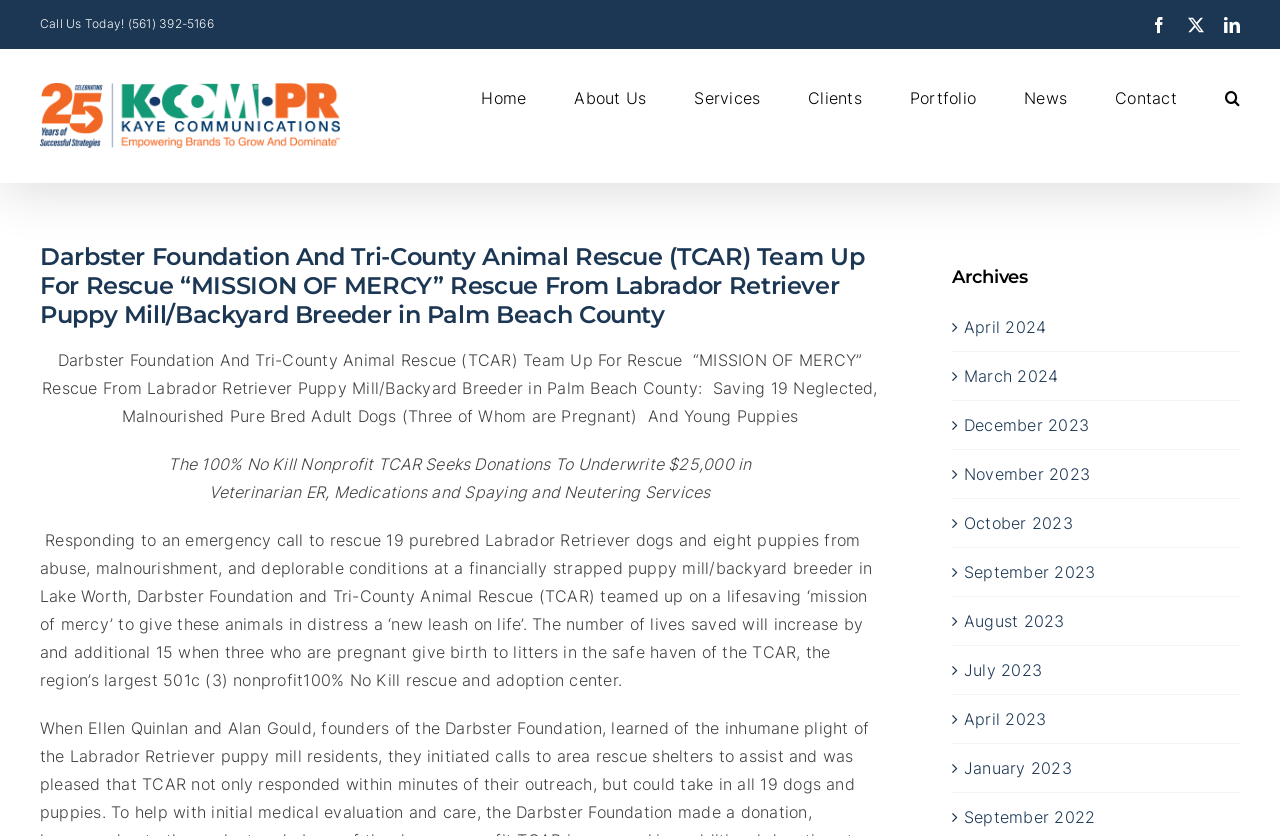What is the name of the logo?
Look at the image and answer the question with a single word or phrase.

Kaye Communications Logo